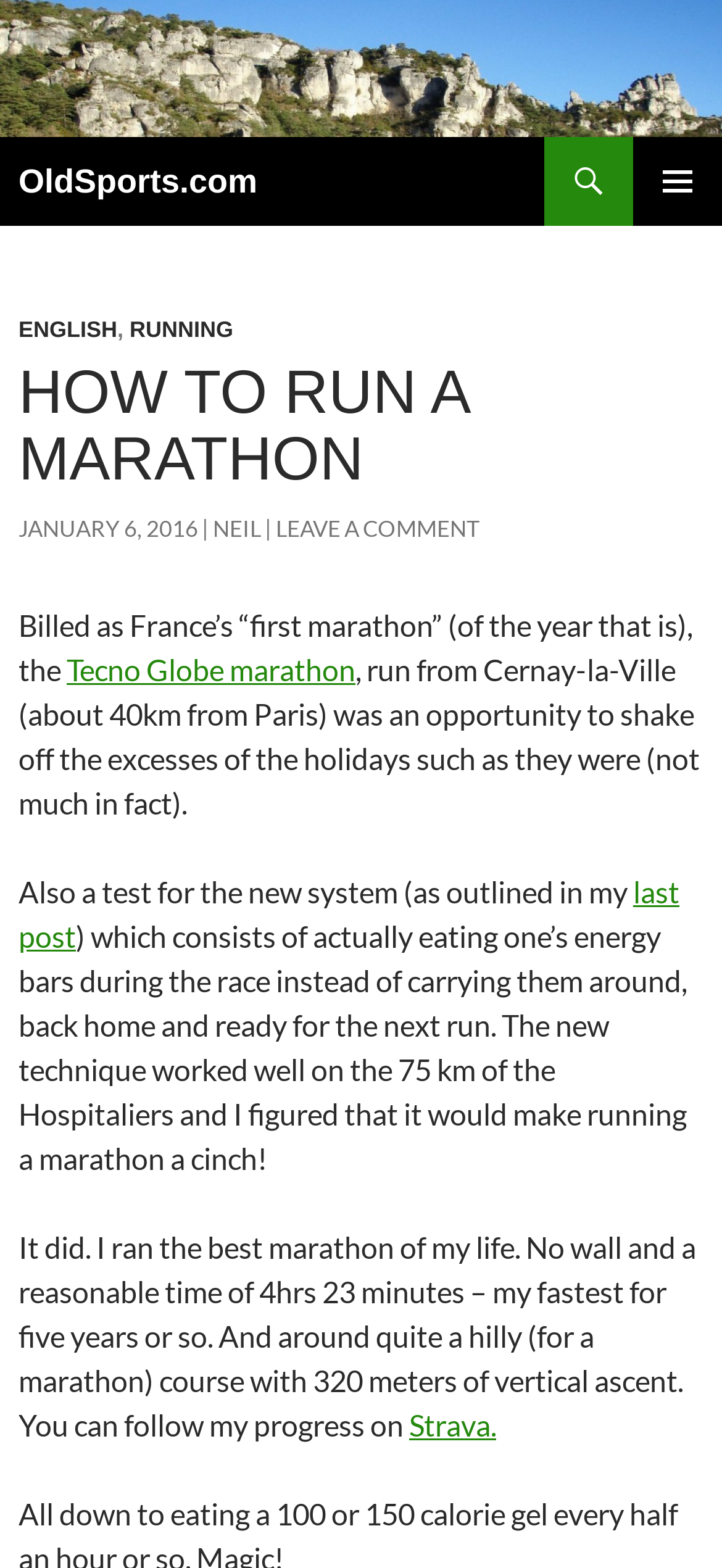Please identify the bounding box coordinates of the clickable element to fulfill the following instruction: "Visit Strava". The coordinates should be four float numbers between 0 and 1, i.e., [left, top, right, bottom].

[0.567, 0.897, 0.687, 0.92]